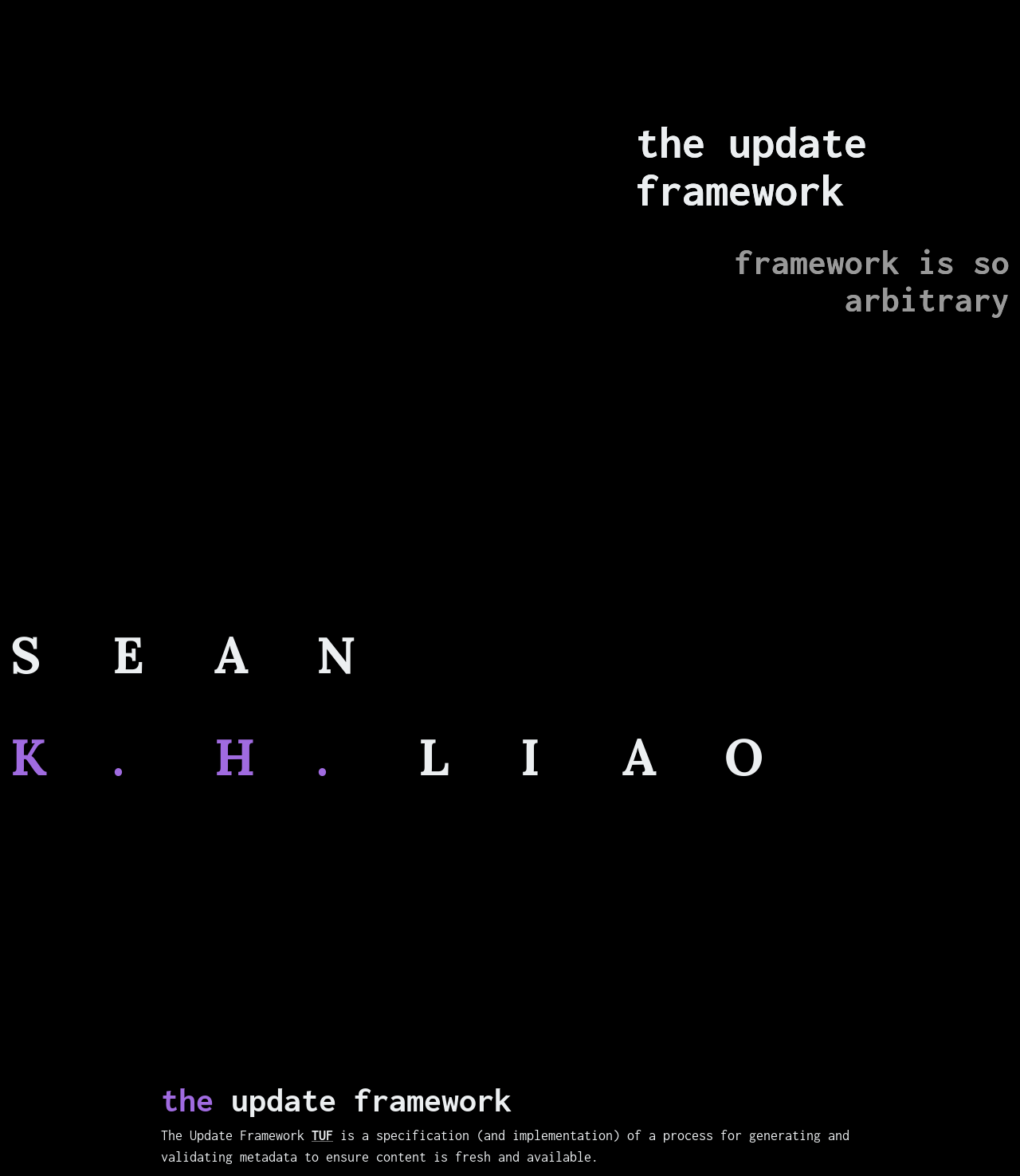What is the vertical position of the link 'S E A N K. H. L I A O' relative to the heading 'the update framework'?
Use the information from the screenshot to give a comprehensive response to the question.

I compared the y1 and y2 coordinates of the link element 'S E A N K. H. L I A O' and the heading element 'the update framework'. The y1 and y2 coordinates of the link element are larger than those of the heading element, which means the link element is located below the heading element.